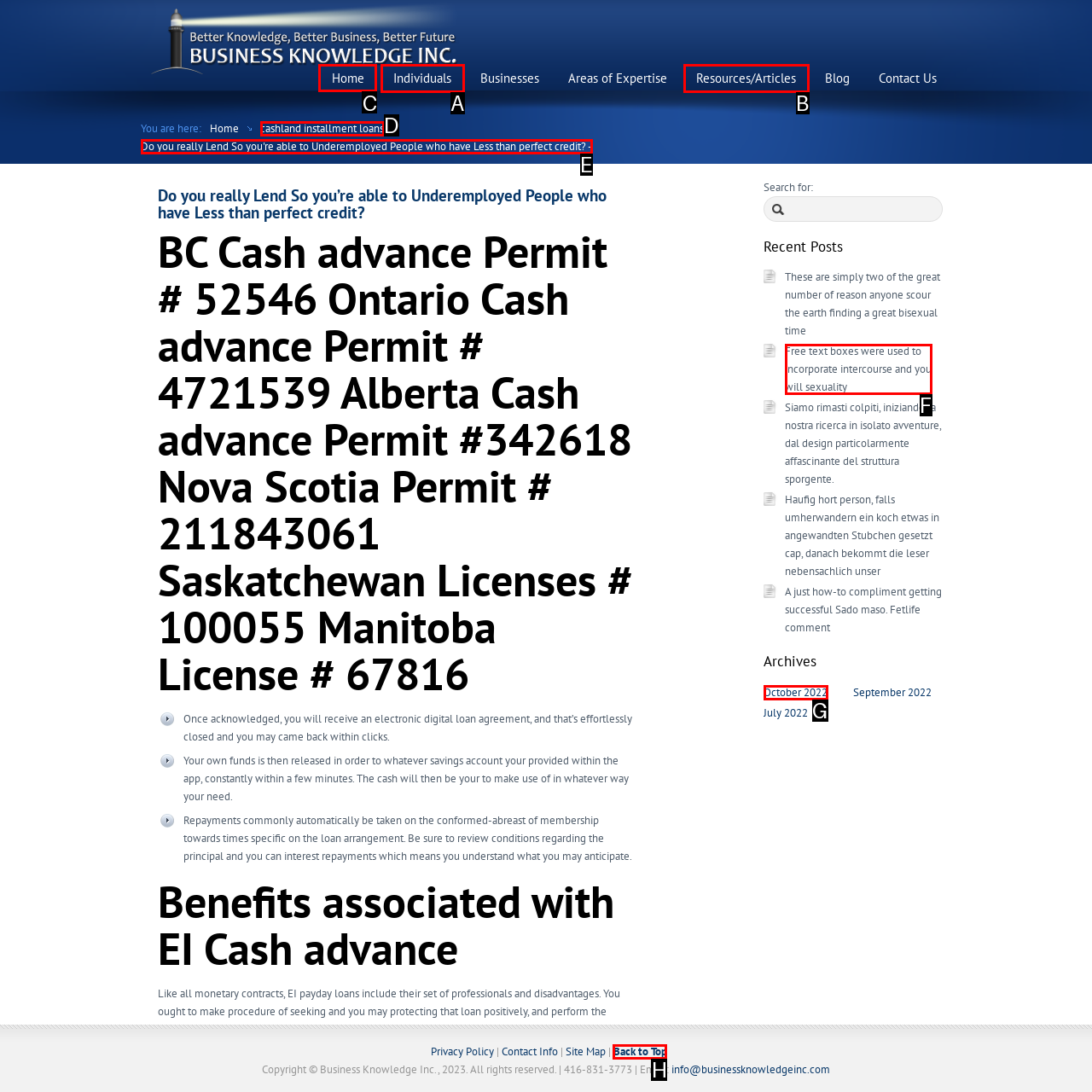For the task: Click on the 'Home' link, specify the letter of the option that should be clicked. Answer with the letter only.

C